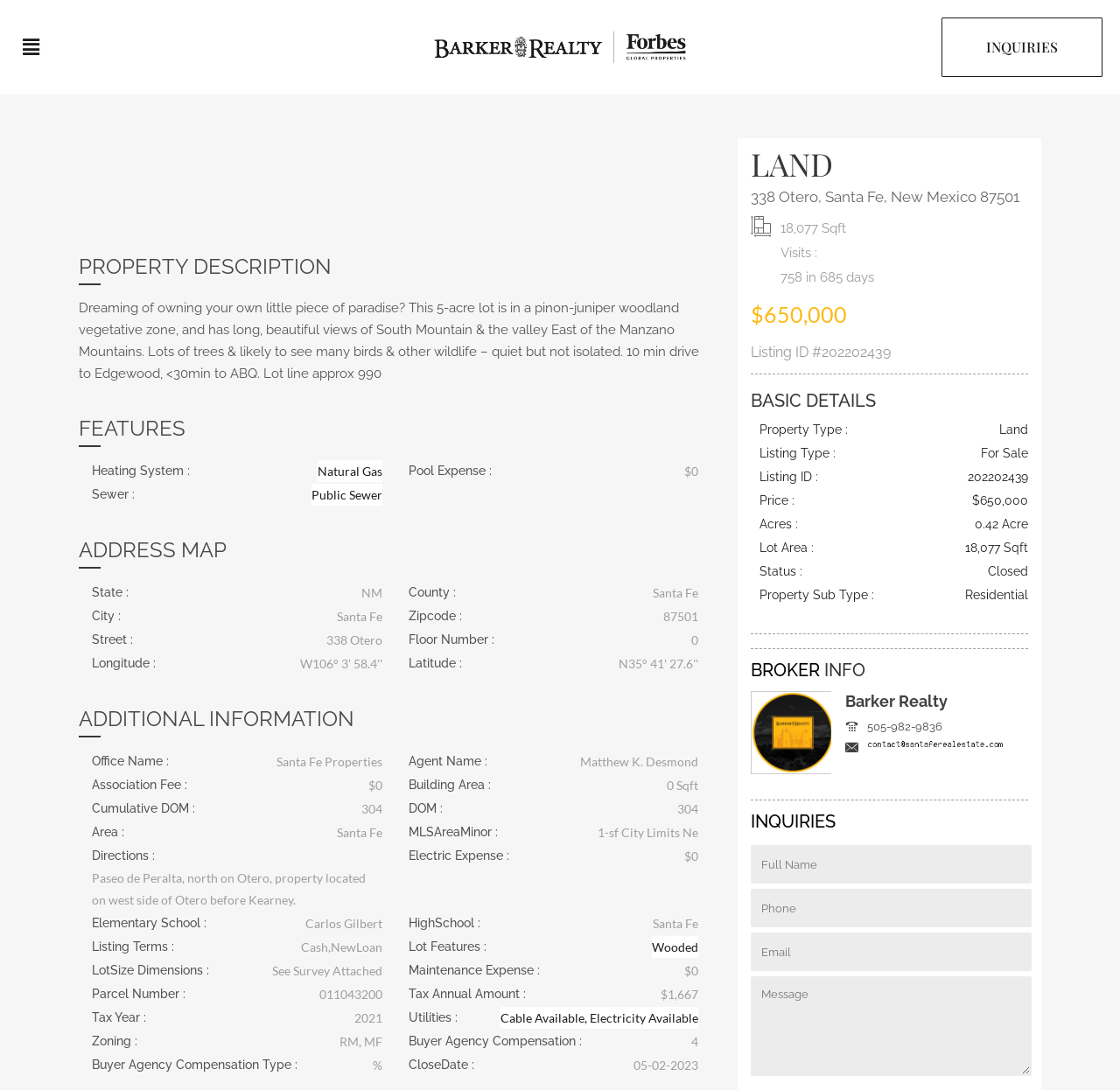Determine the bounding box coordinates for the element that should be clicked to follow this instruction: "Zoom in the image". The coordinates should be given as four float numbers between 0 and 1, in the format [left, top, right, bottom].

[0.07, 0.127, 0.447, 0.149]